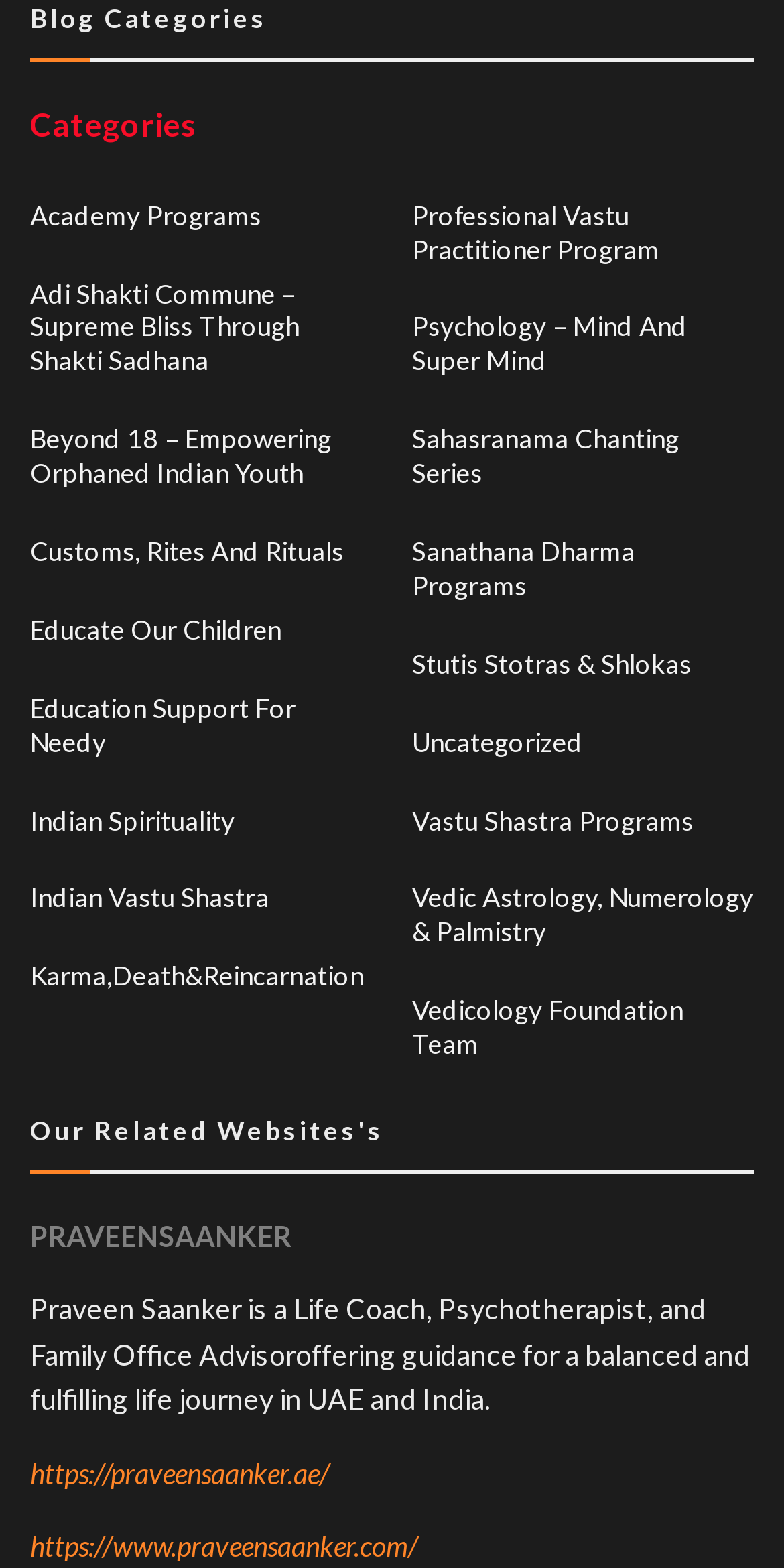Using the element description Educate Our Children, predict the bounding box coordinates for the UI element. Provide the coordinates in (top-left x, top-left y, bottom-right x, bottom-right y) format with values ranging from 0 to 1.

[0.038, 0.383, 0.359, 0.42]